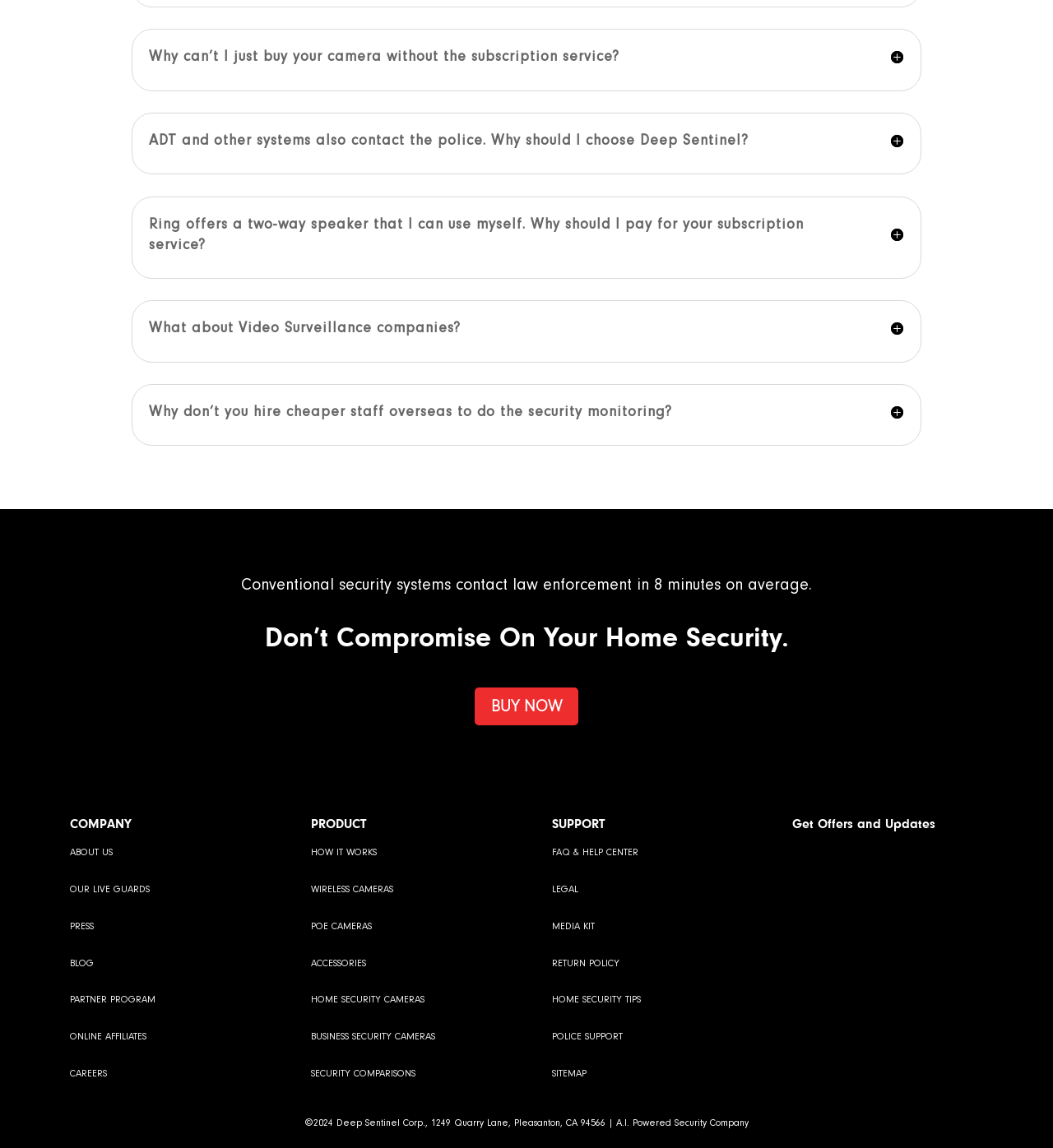Given the element description: "FAQ & HELP CENTER", predict the bounding box coordinates of the UI element it refers to, using four float numbers between 0 and 1, i.e., [left, top, right, bottom].

[0.524, 0.738, 0.606, 0.747]